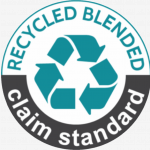What is certified by this badge?
Please provide a comprehensive answer based on the visual information in the image.

The badge represents the 'Recycled Blended Claim Standard', which signifies a company's commitment to sustainable practices and responsible sourcing by adhering to standards regarding the traceability of recycled materials within a supply chain.